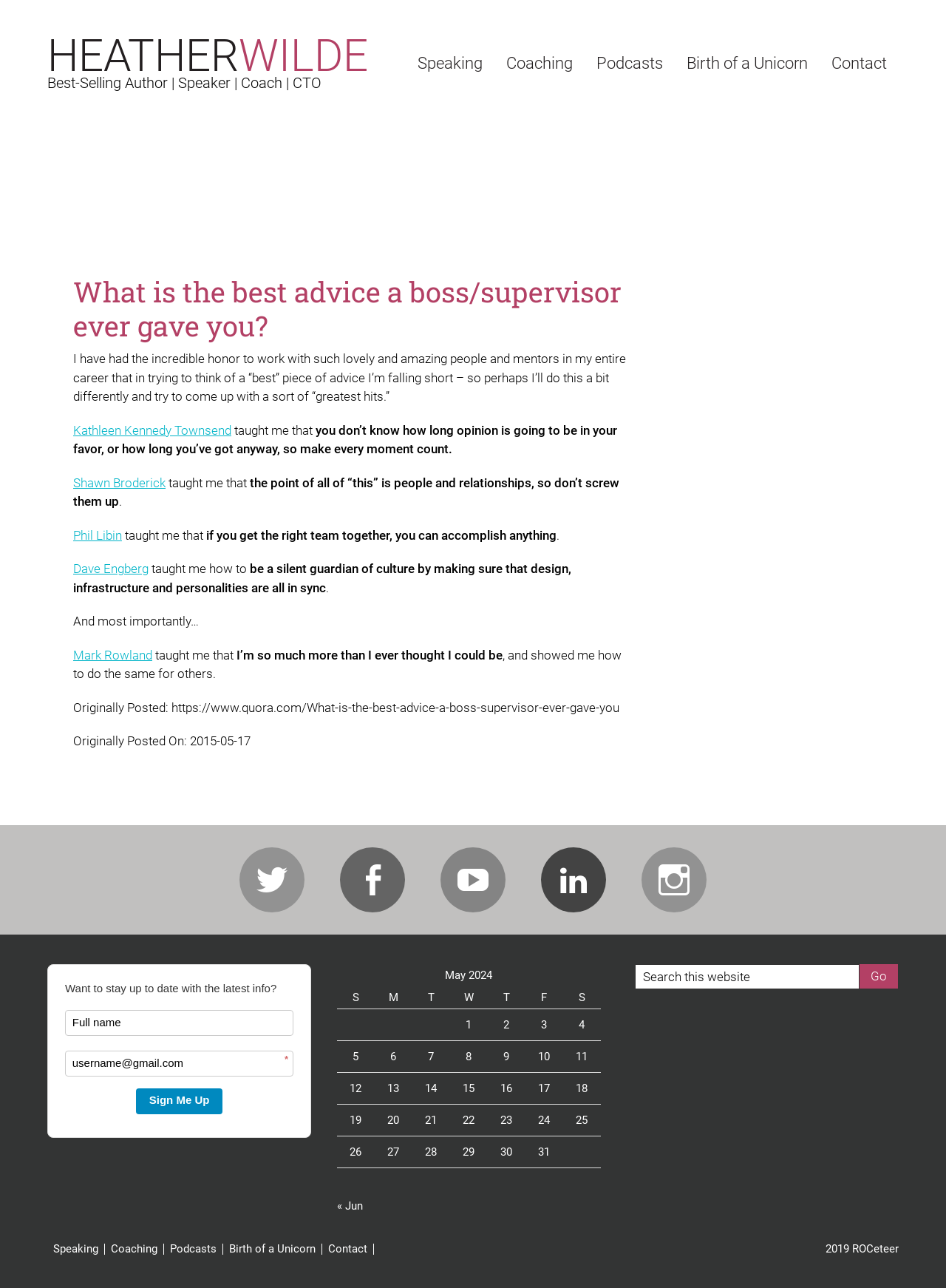How many social media links are there?
Provide a short answer using one word or a brief phrase based on the image.

5